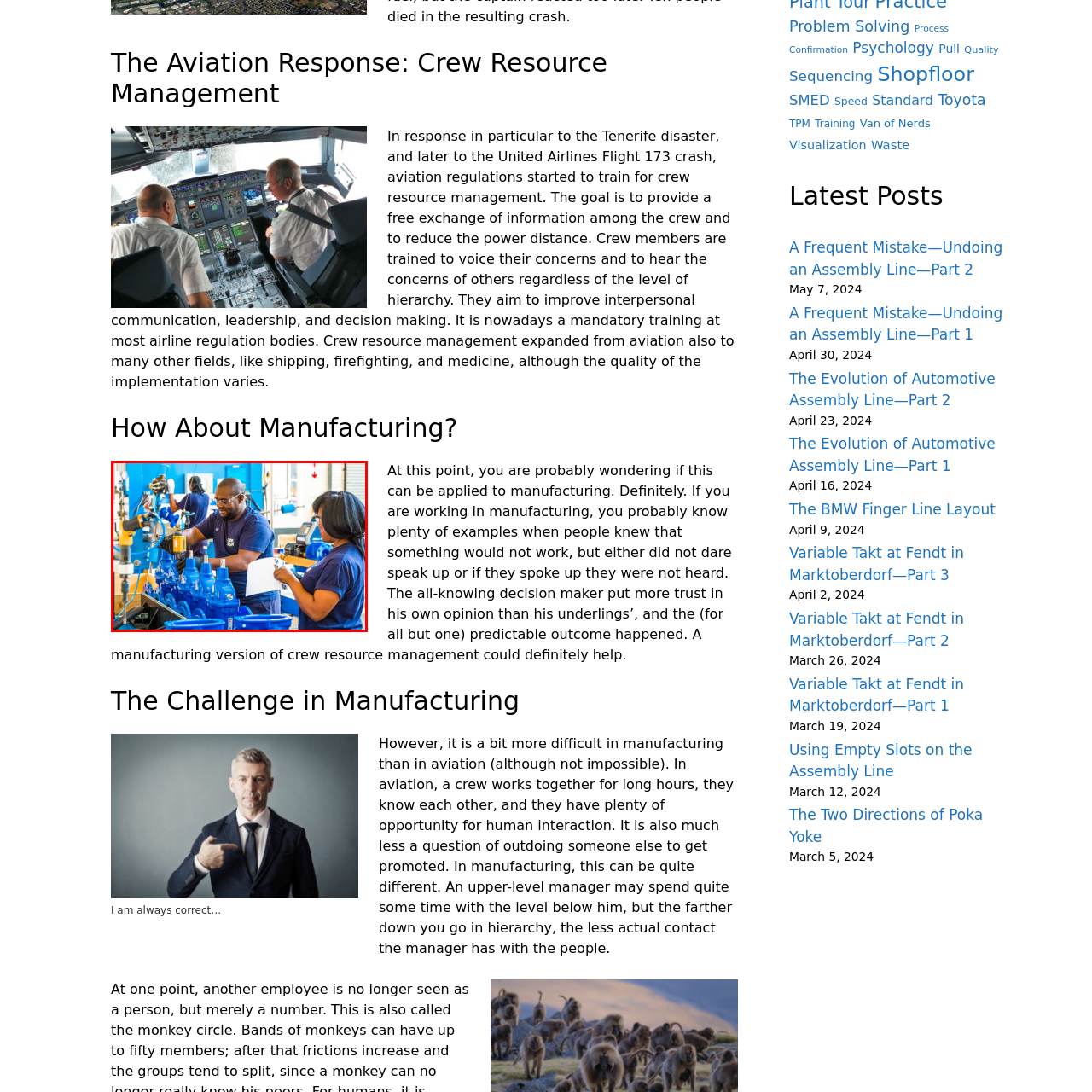What is the male worker using to secure the blue part?
Focus on the image enclosed by the red bounding box and elaborate on your answer to the question based on the visual details present.

According to the caption, the male worker is focused on using a handheld tool to secure one of the blue parts, likely a valve, showcasing precision and attention to detail.